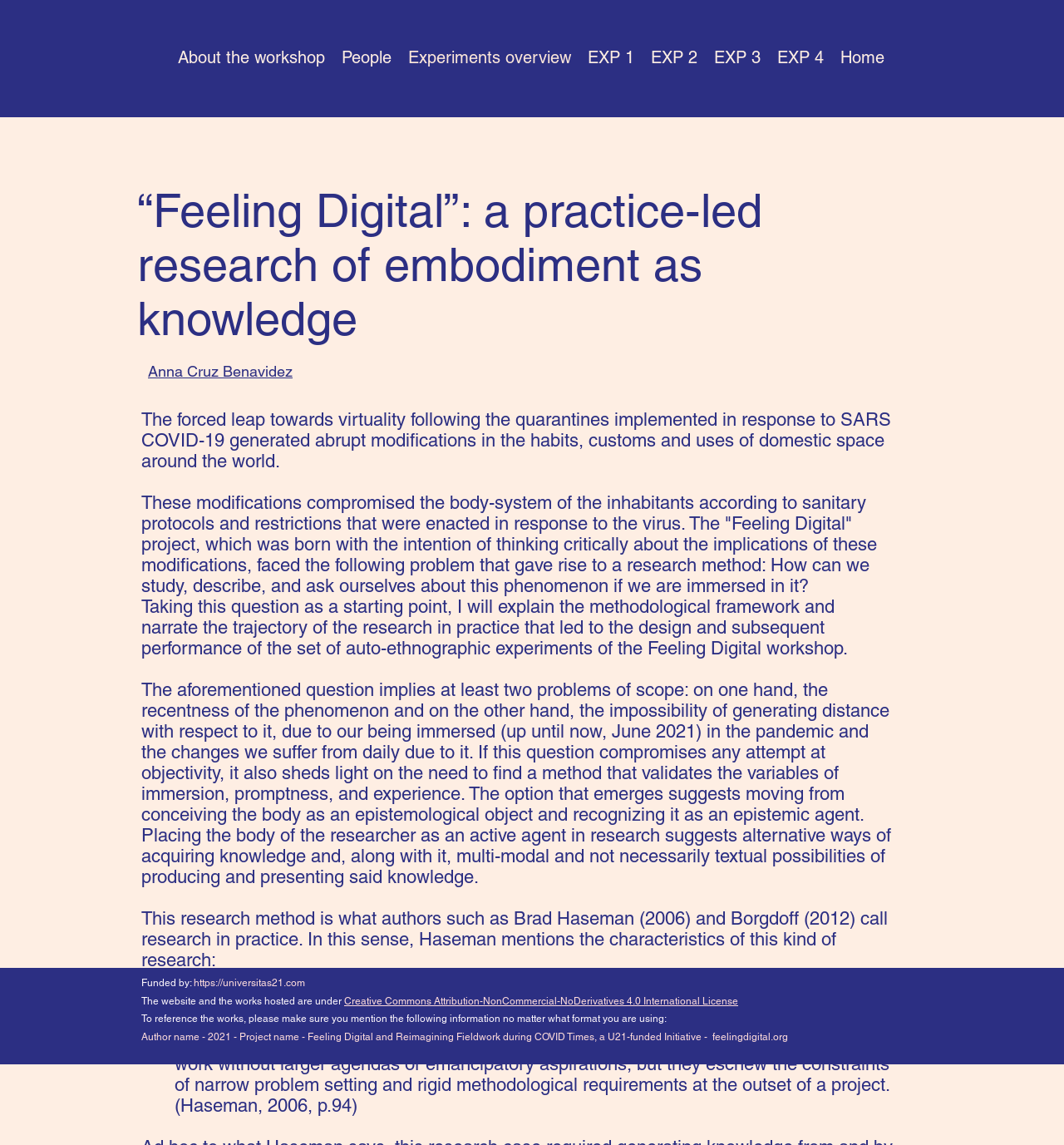Determine the bounding box coordinates of the section I need to click to execute the following instruction: "Go to the 'Home' page". Provide the coordinates as four float numbers between 0 and 1, i.e., [left, top, right, bottom].

[0.782, 0.039, 0.839, 0.061]